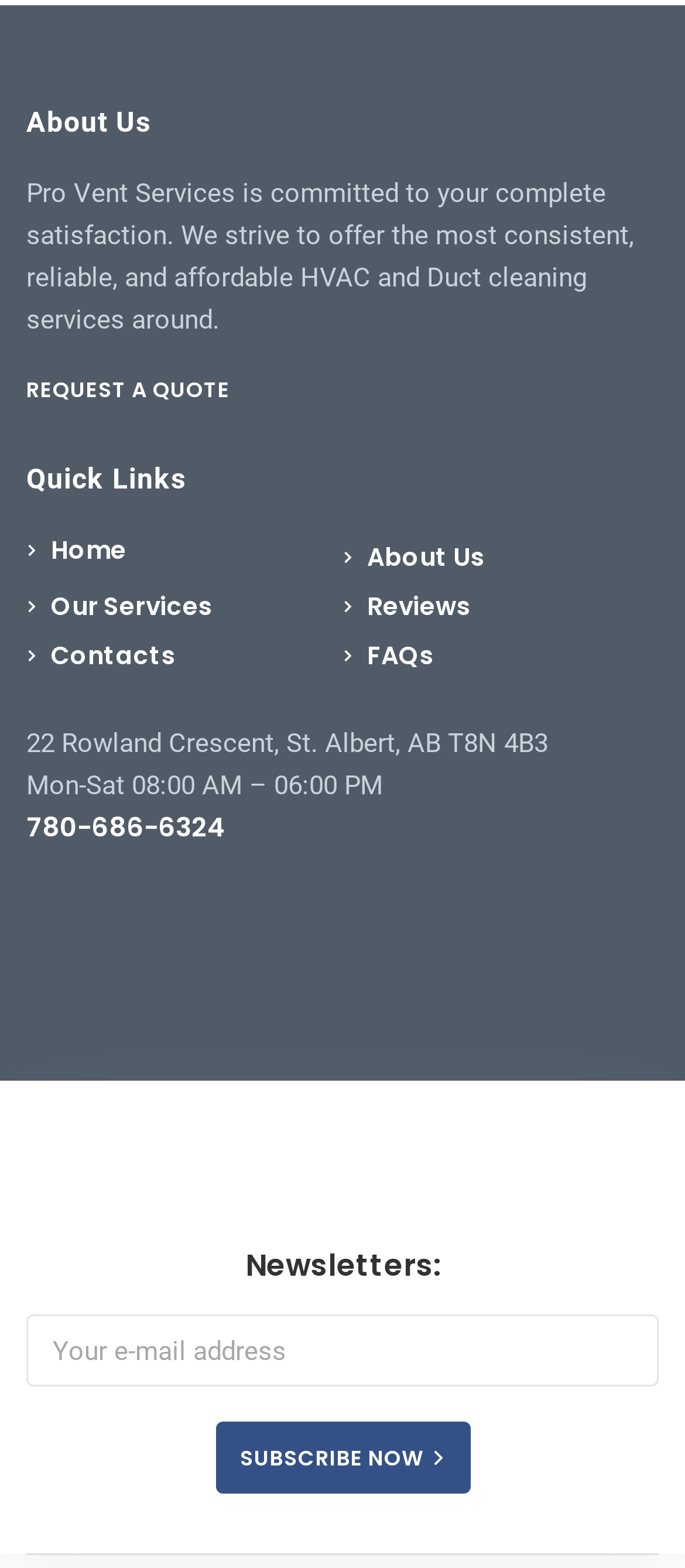Identify the bounding box of the UI element described as follows: "780-686-6324". Provide the coordinates as four float numbers in the range of 0 to 1 [left, top, right, bottom].

[0.038, 0.518, 0.331, 0.538]